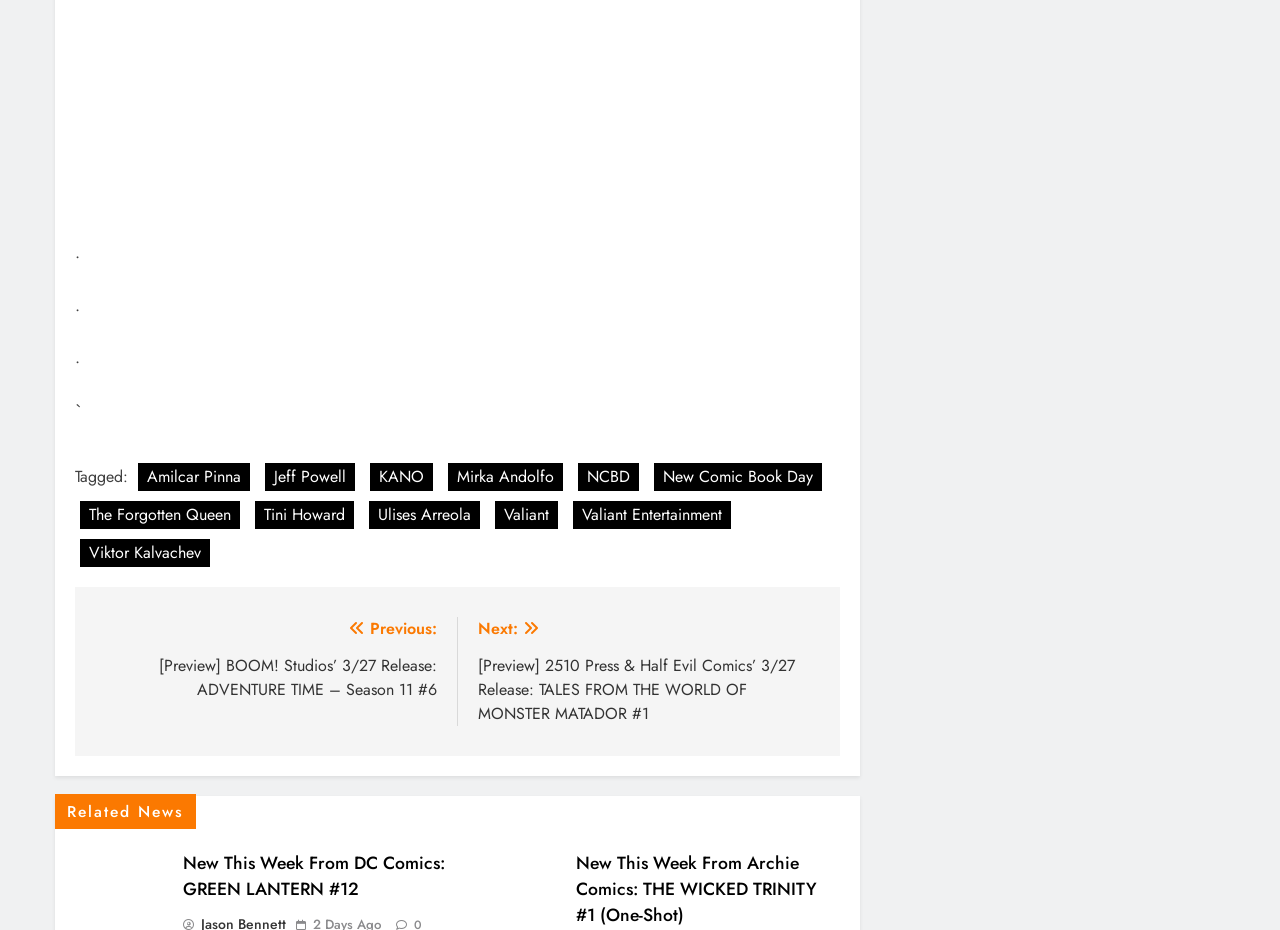Please provide a one-word or phrase answer to the question: 
What is the title of the previous post?

ADVENTURE TIME – Season 11 #6